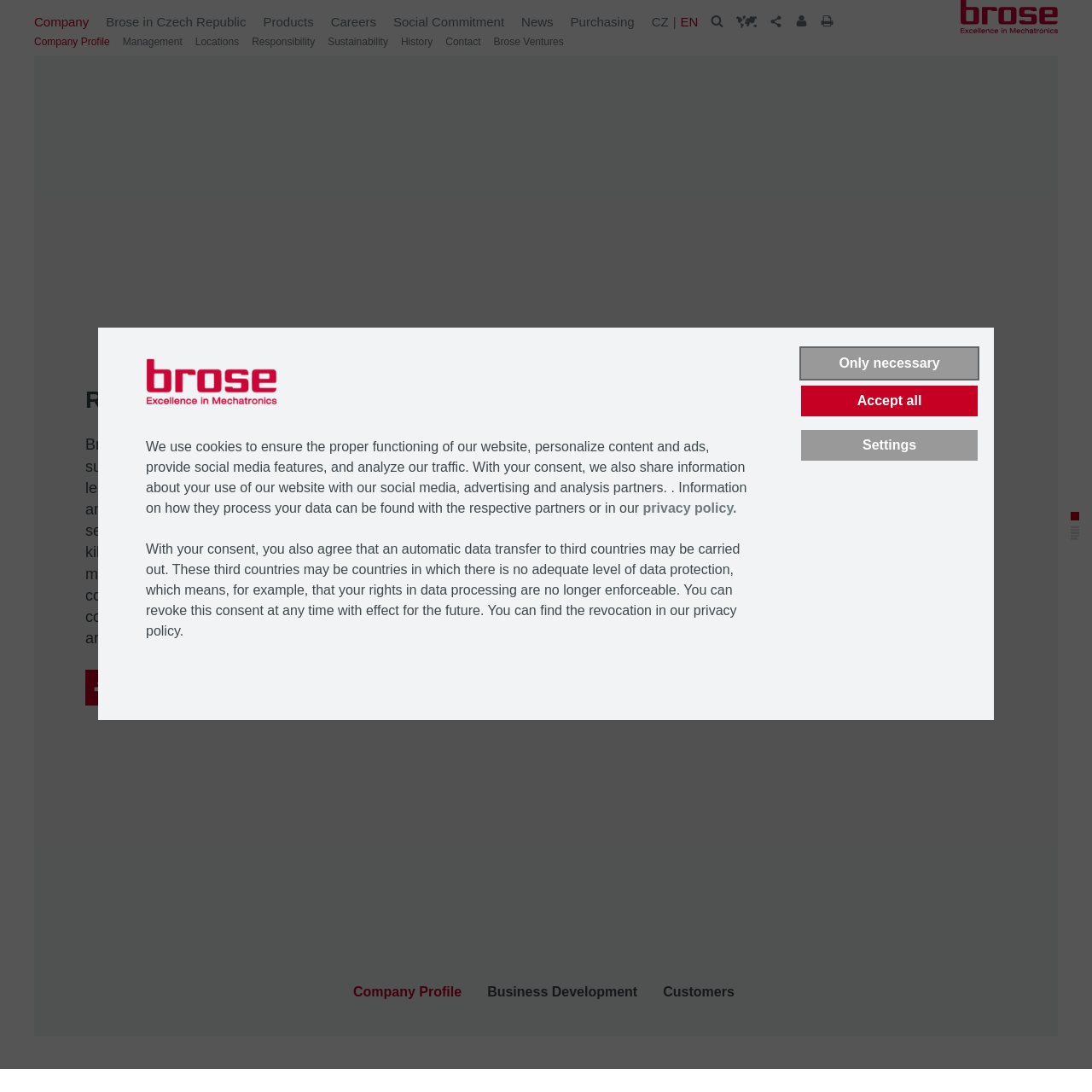What is the approximate turnover of Brose in 2023?
Concentrate on the image bordered by the red bounding box and offer a comprehensive response based on the image details.

According to the caption, Brose showcases a significant presence in the market, contributing to a turnover of around eight billion euros in 2023.